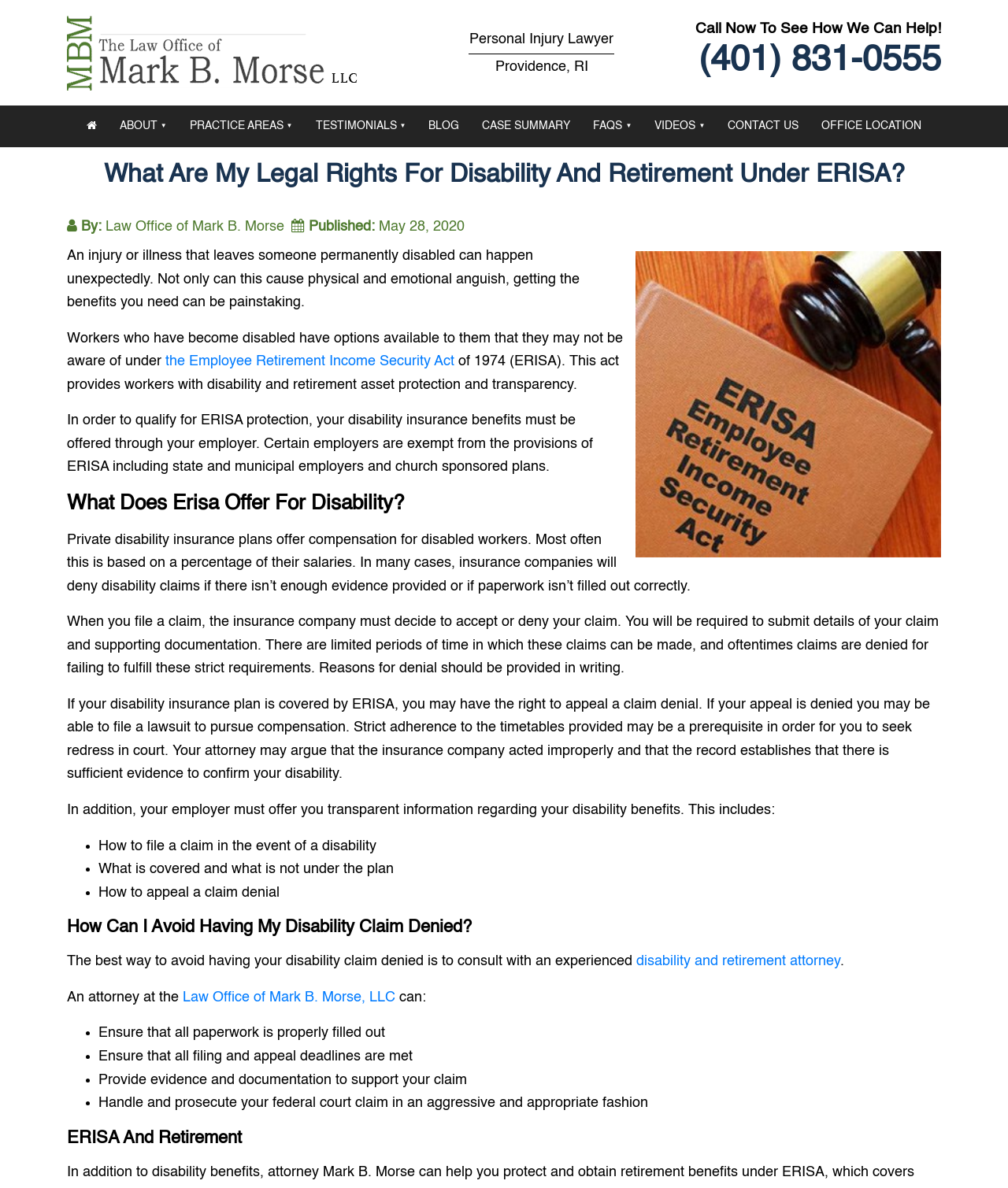Provide the bounding box coordinates in the format (top-left x, top-left y, bottom-right x, bottom-right y). All values are floating point numbers between 0 and 1. Determine the bounding box coordinate of the UI element described as: Practice Areas

[0.179, 0.089, 0.3, 0.124]